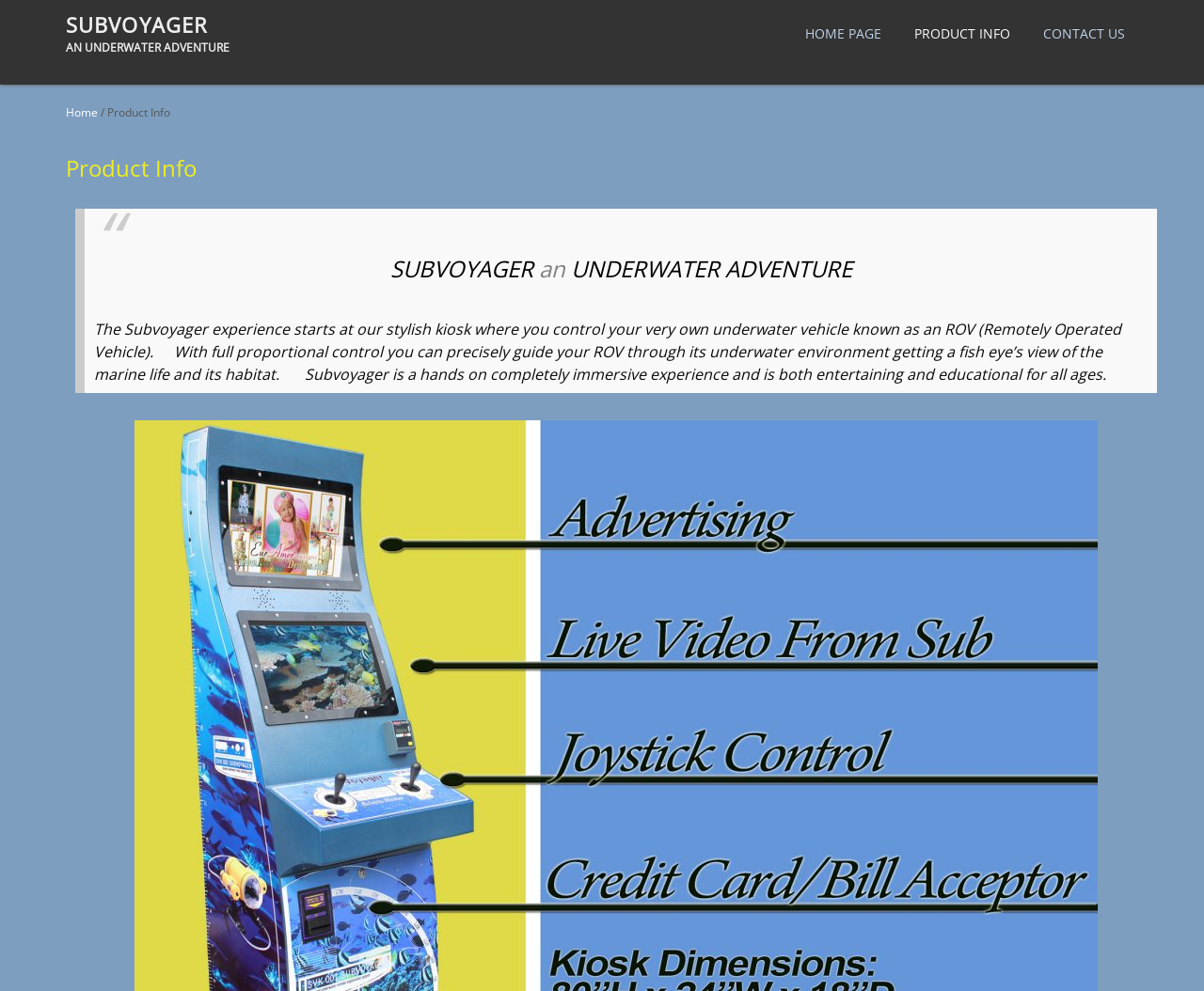Examine the image and give a thorough answer to the following question:
What is Subvoyager?

Based on the webpage, Subvoyager is an underwater adventure experience where users can control their own underwater vehicle, known as an ROV, and explore the marine life and its habitat.